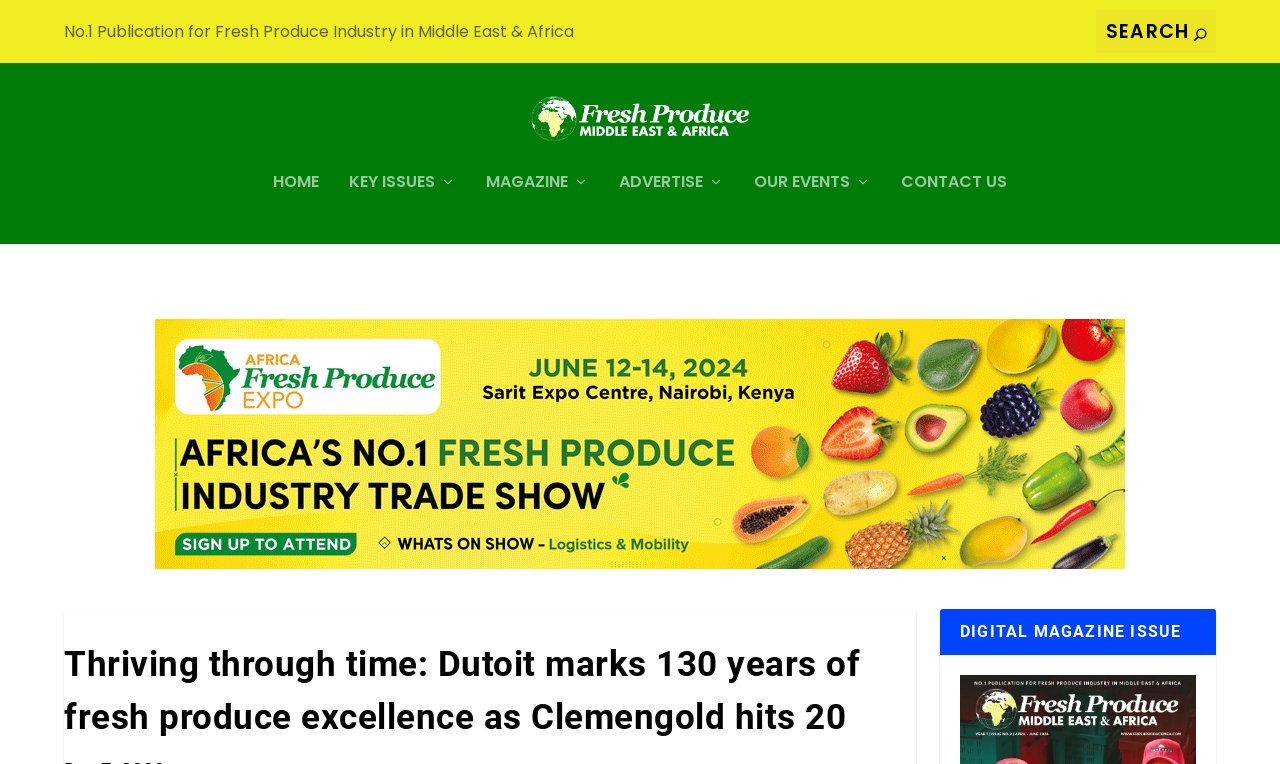Please determine the bounding box coordinates of the section I need to click to accomplish this instruction: "Contact us".

[0.704, 0.275, 0.787, 0.366]